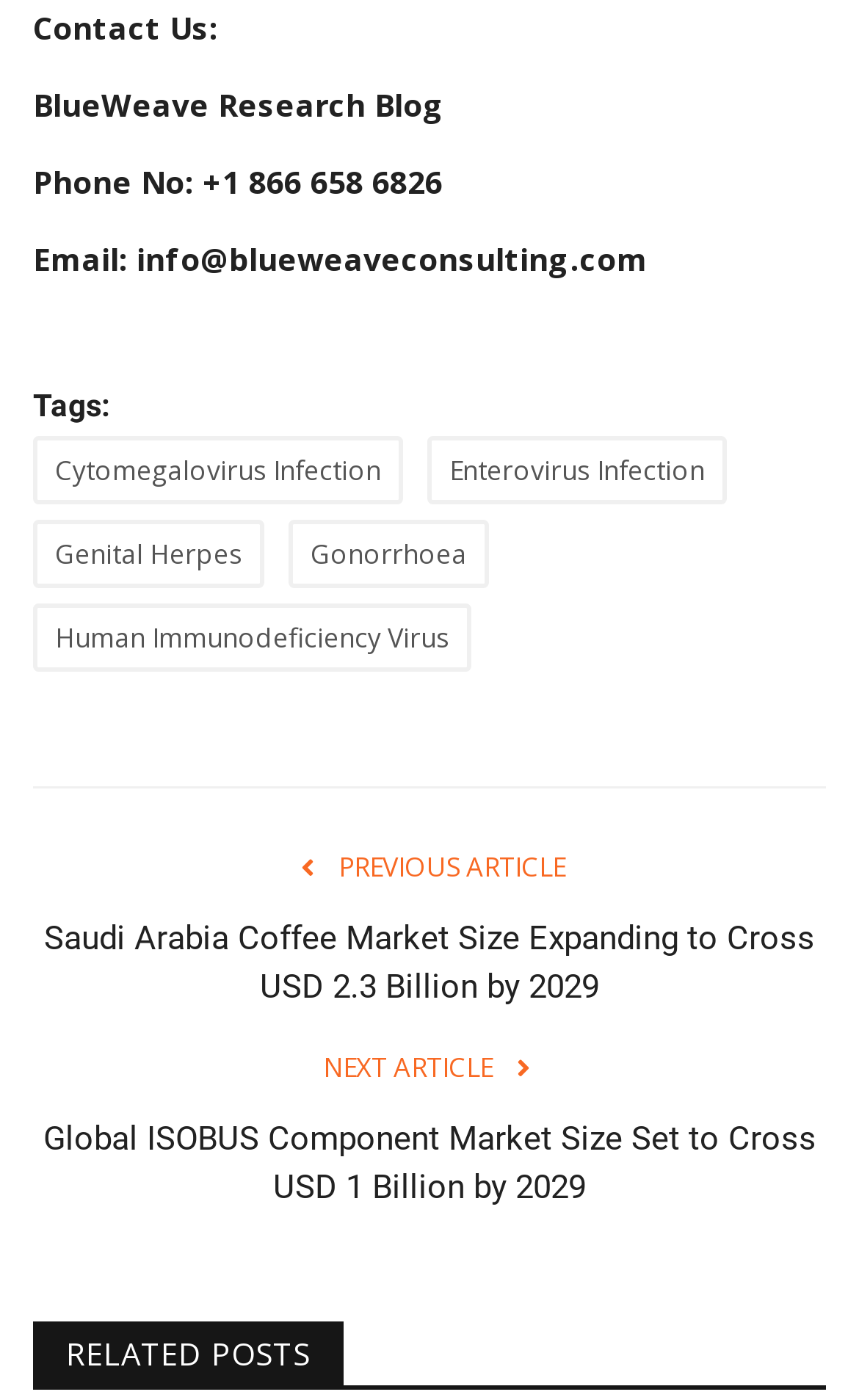Find the bounding box of the UI element described as follows: "Gonorrhoea".

[0.336, 0.371, 0.569, 0.42]